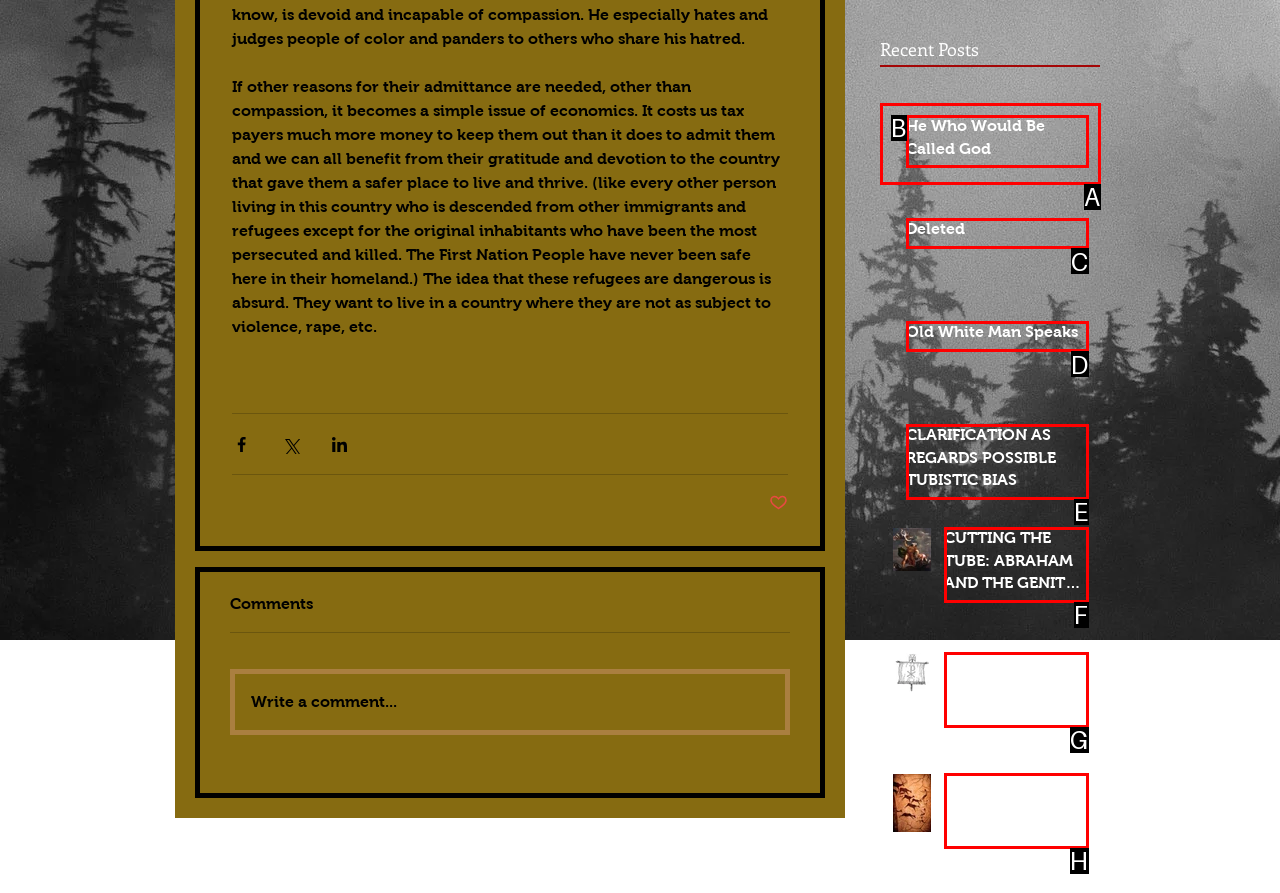Select the option that matches this description: Deleted
Answer by giving the letter of the chosen option.

C